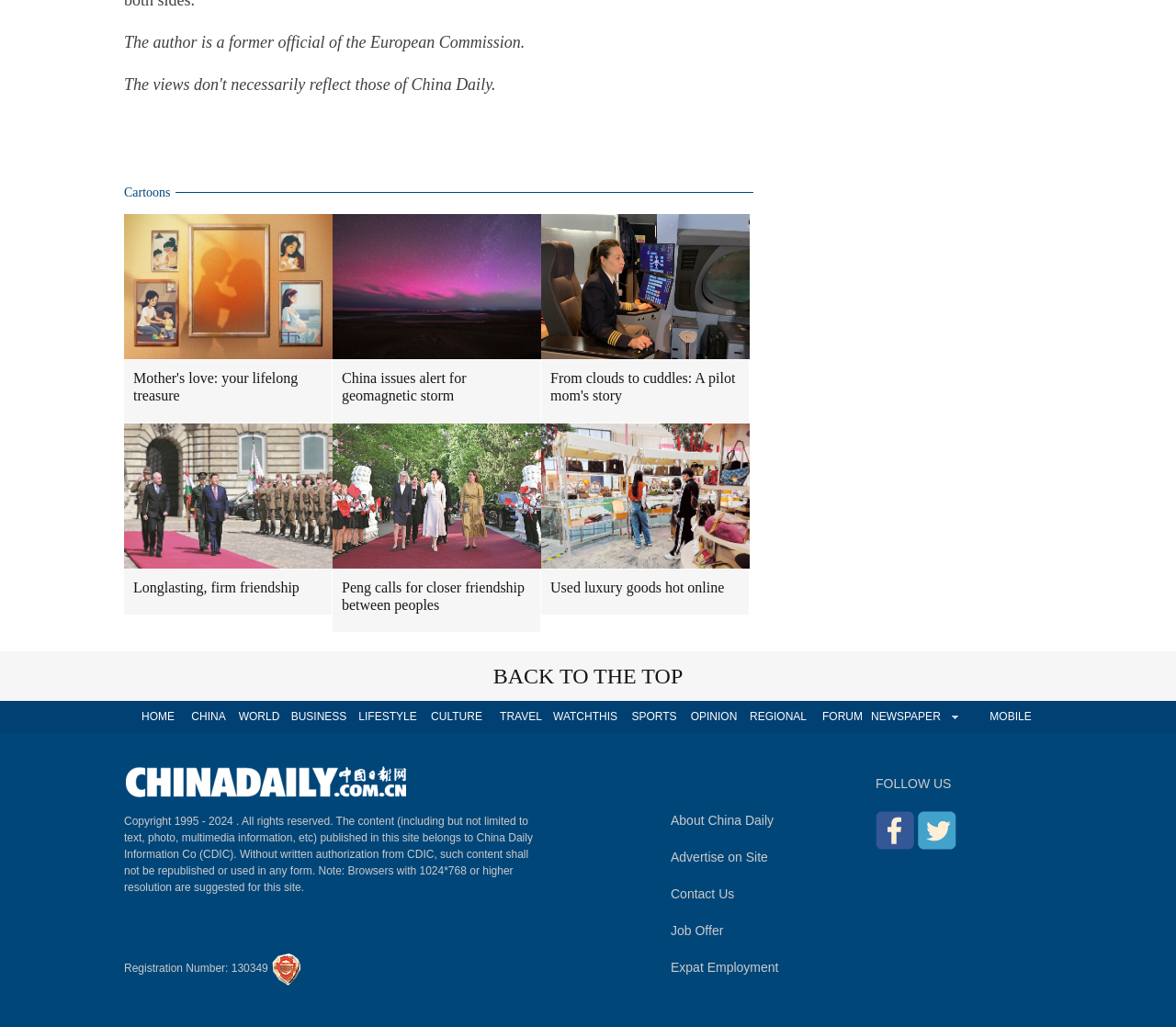Find the bounding box coordinates for the area that must be clicked to perform this action: "Go to the 'CHINA' section".

[0.148, 0.683, 0.206, 0.714]